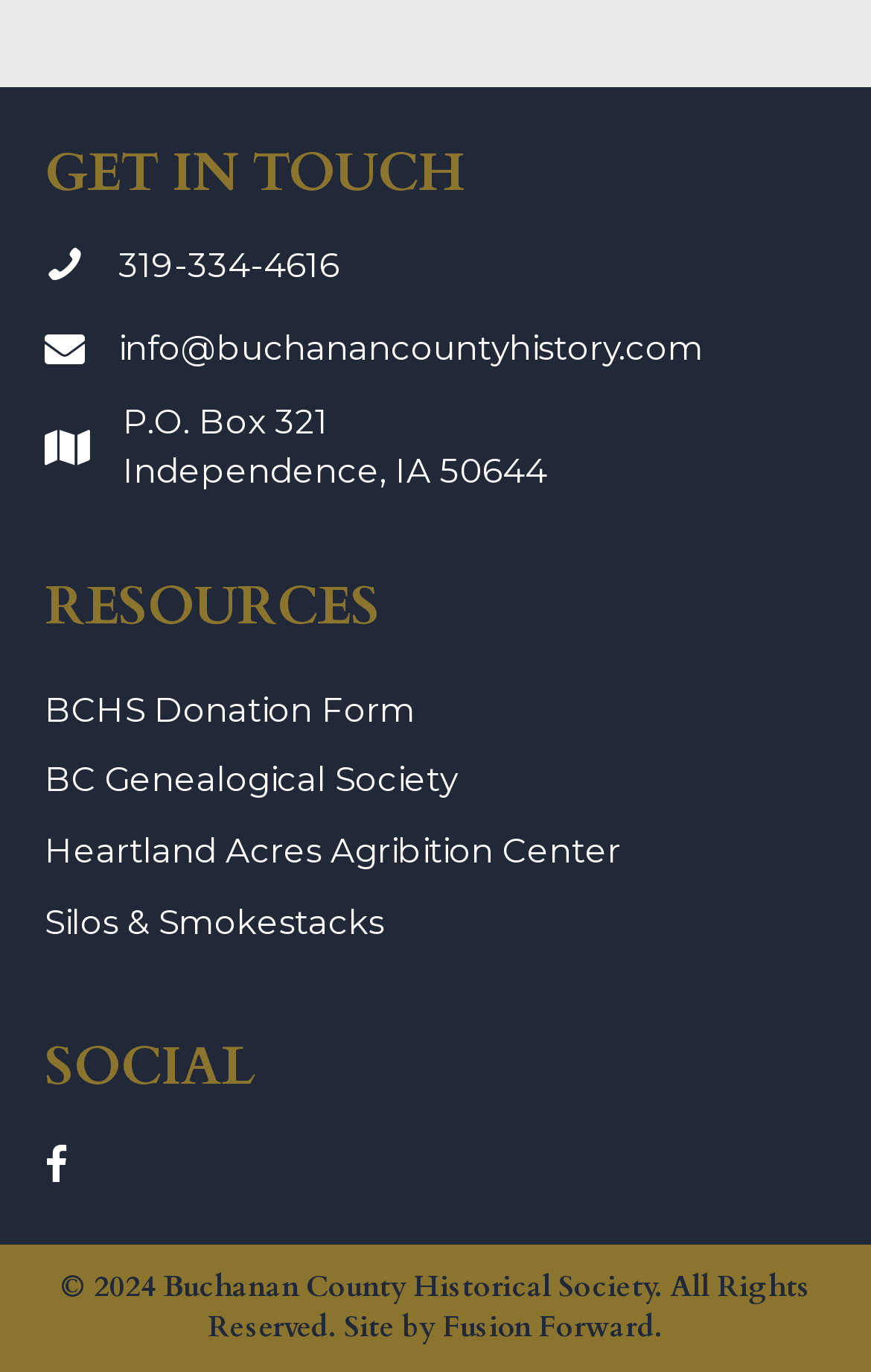For the element described, predict the bounding box coordinates as (top-left x, top-left y, bottom-right x, bottom-right y). All values should be between 0 and 1. Element description: 319-334-4616

[0.136, 0.175, 0.39, 0.211]